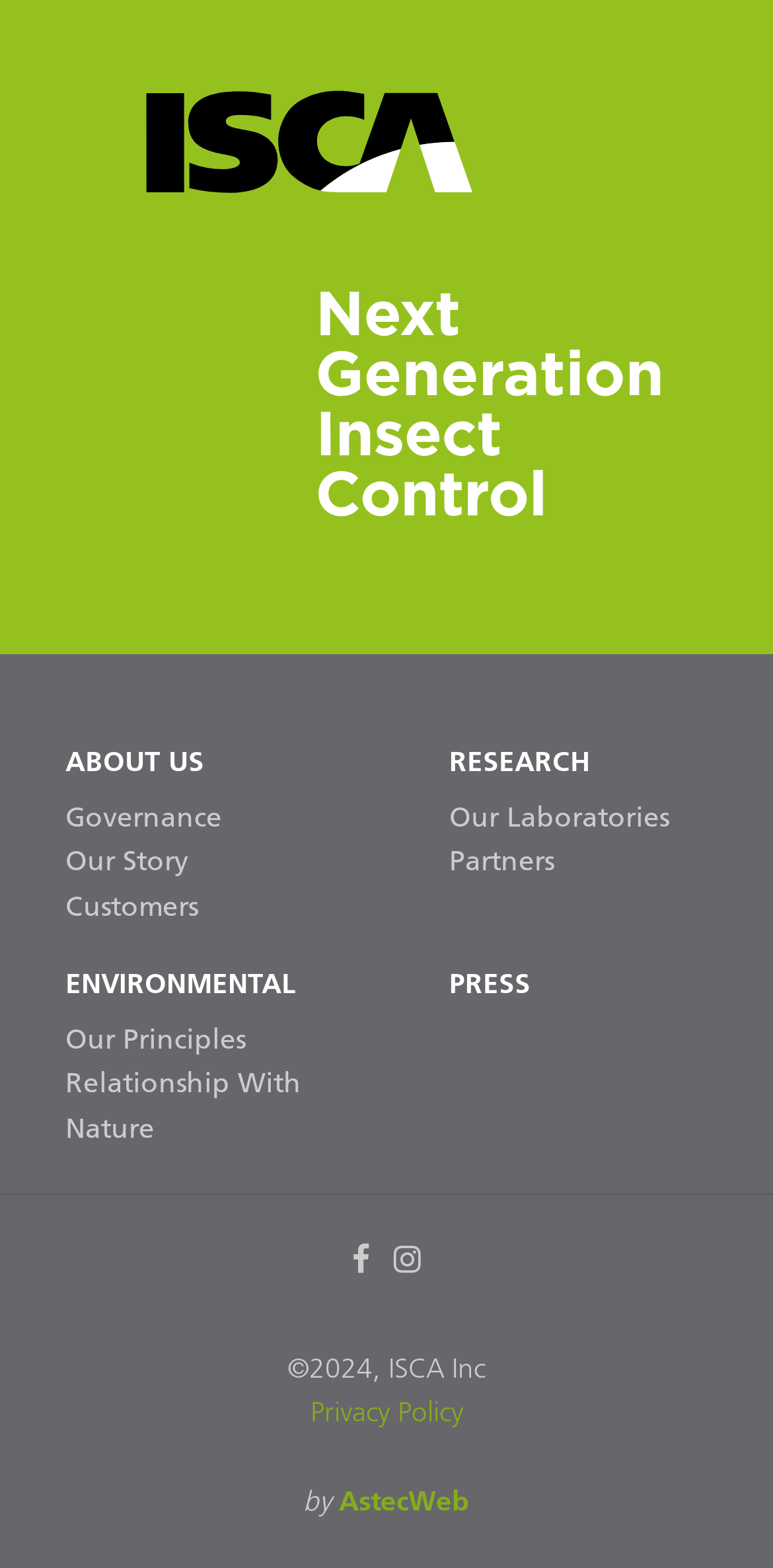What is the last link on the webpage?
Give a one-word or short phrase answer based on the image.

AstecWeb